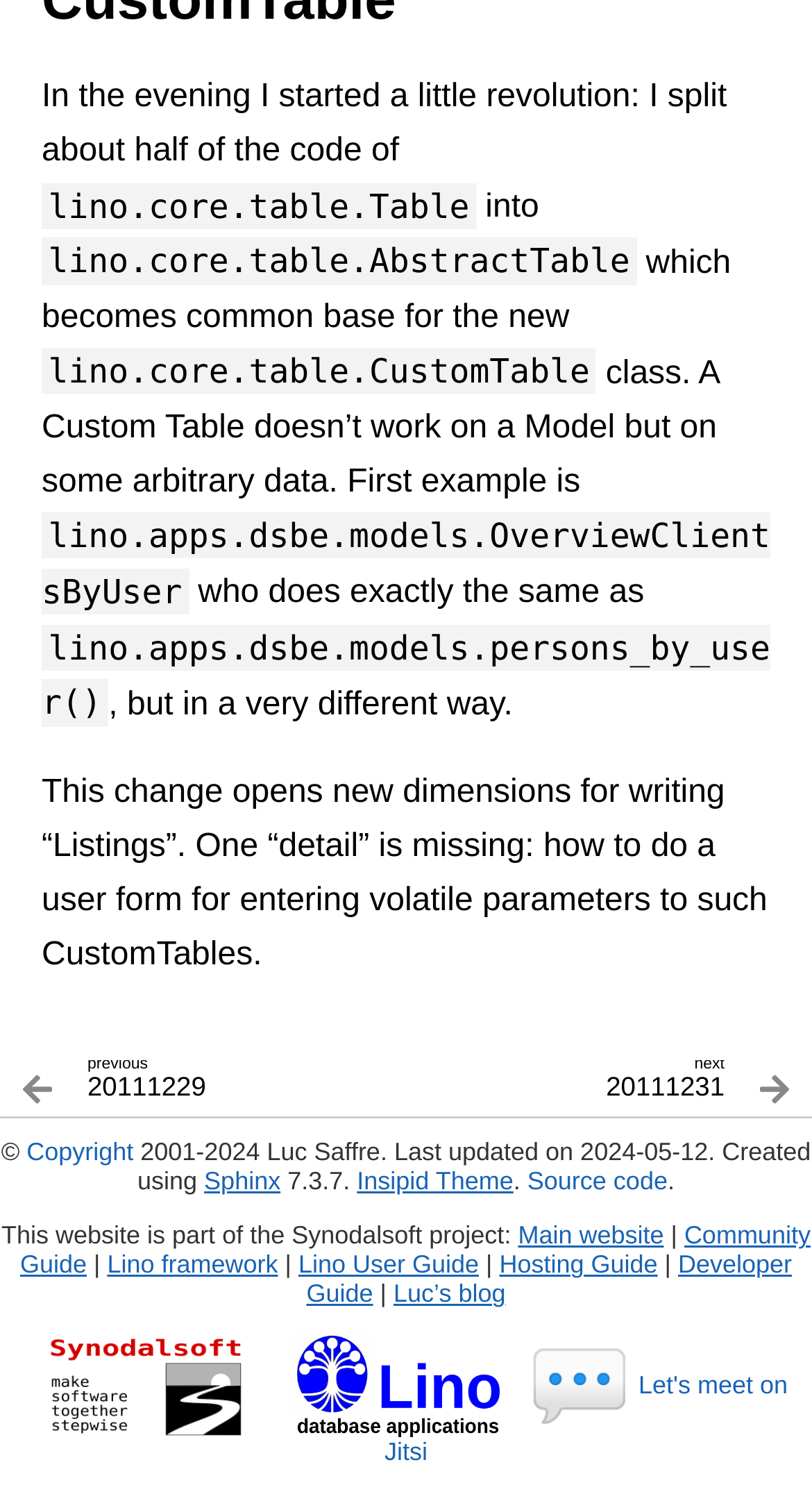By analyzing the image, answer the following question with a detailed response: How many links are there in the footer section?

I counted the number of links in the footer section of the webpage and found 9 links, including 'Main website', 'Community Guide', 'Lino framework', and others.